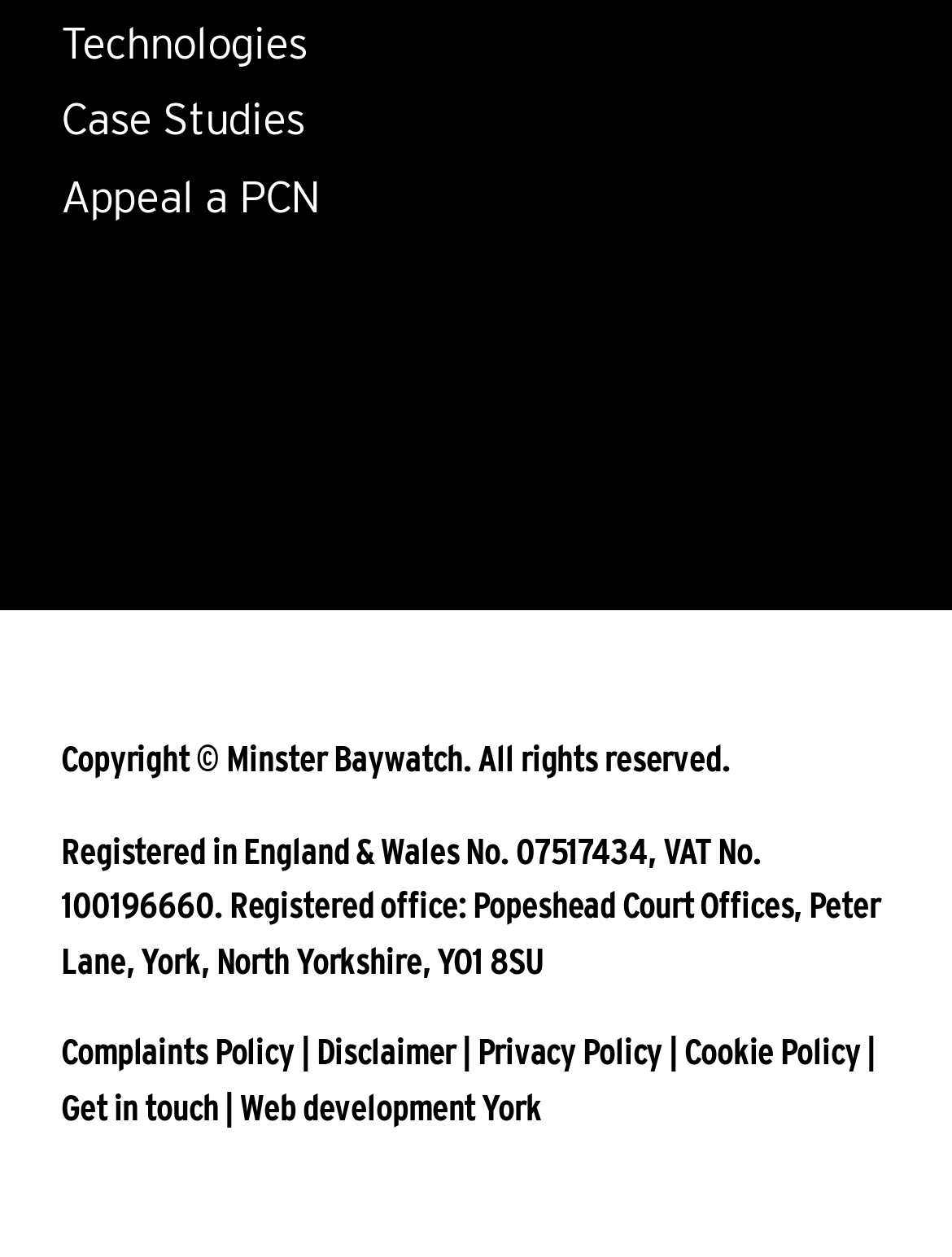What is the company name mentioned on the webpage?
Using the image, answer in one word or phrase.

Minster Baywatch